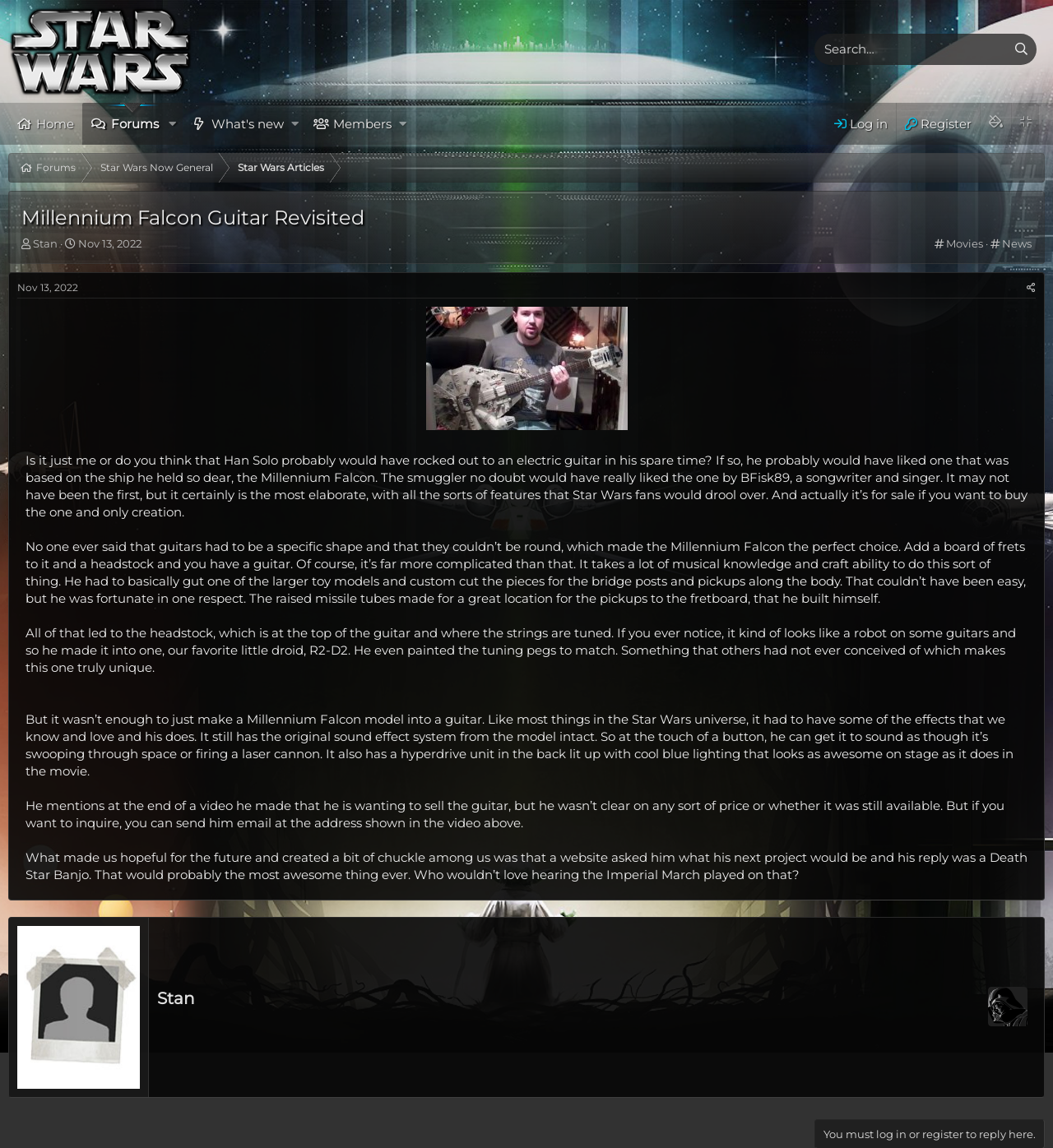Find the bounding box coordinates for the element that must be clicked to complete the instruction: "Call the phone number". The coordinates should be four float numbers between 0 and 1, indicated as [left, top, right, bottom].

None